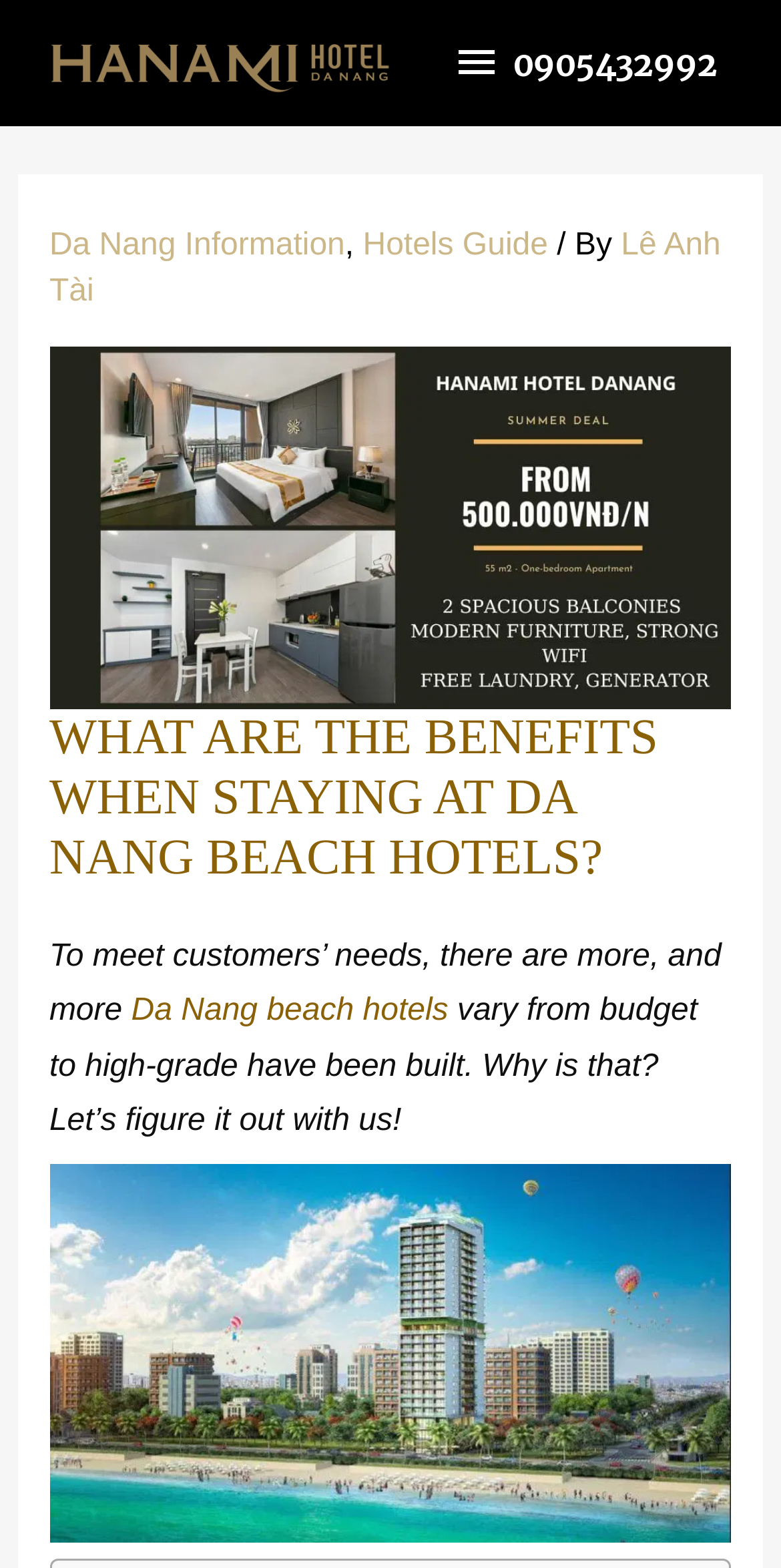Provide the bounding box coordinates for the UI element described in this sentence: "aria-label="tieng-anh"". The coordinates should be four float values between 0 and 1, i.e., [left, top, right, bottom].

[0.063, 0.326, 0.937, 0.347]